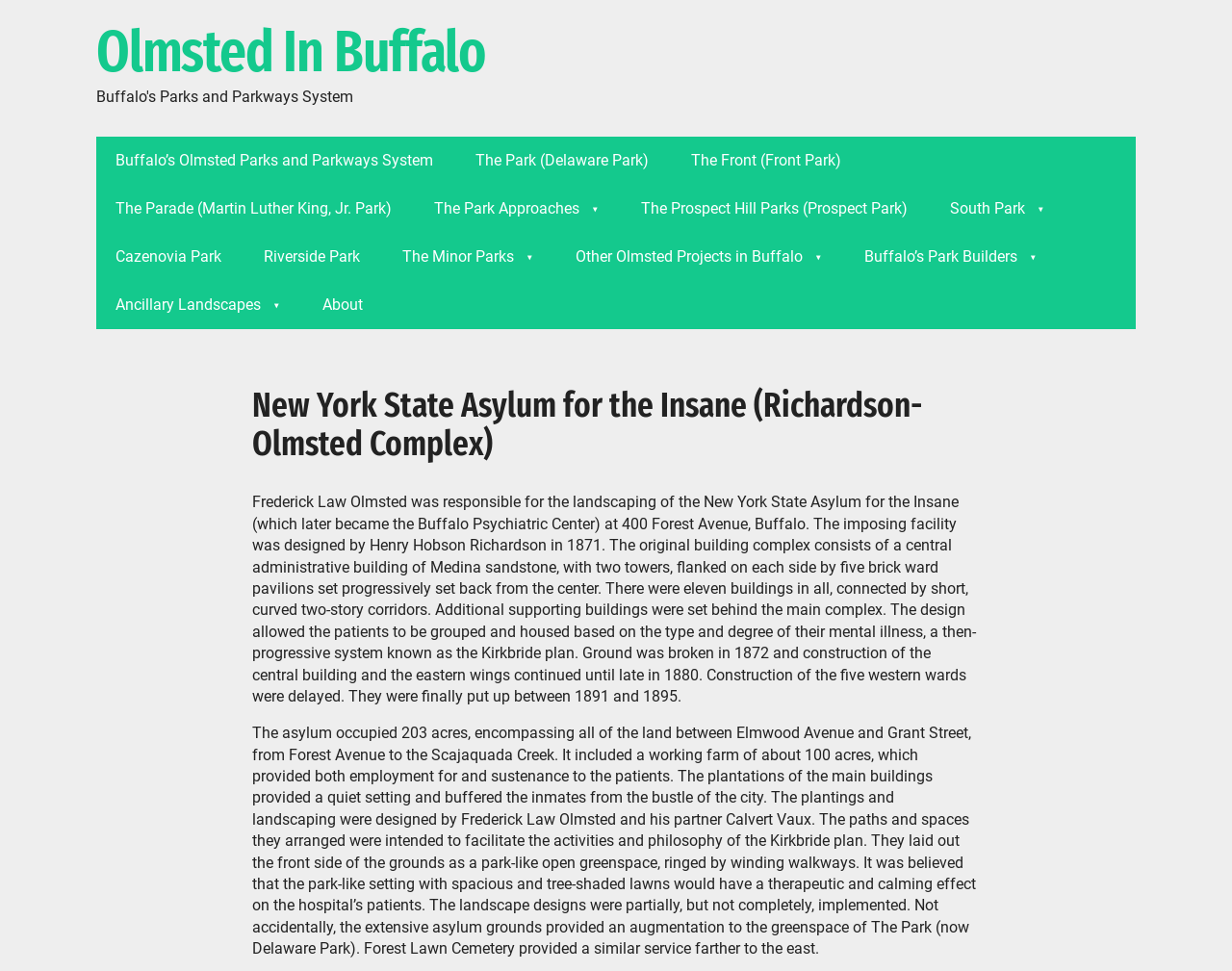Find and provide the bounding box coordinates for the UI element described with: "Contact Us".

None